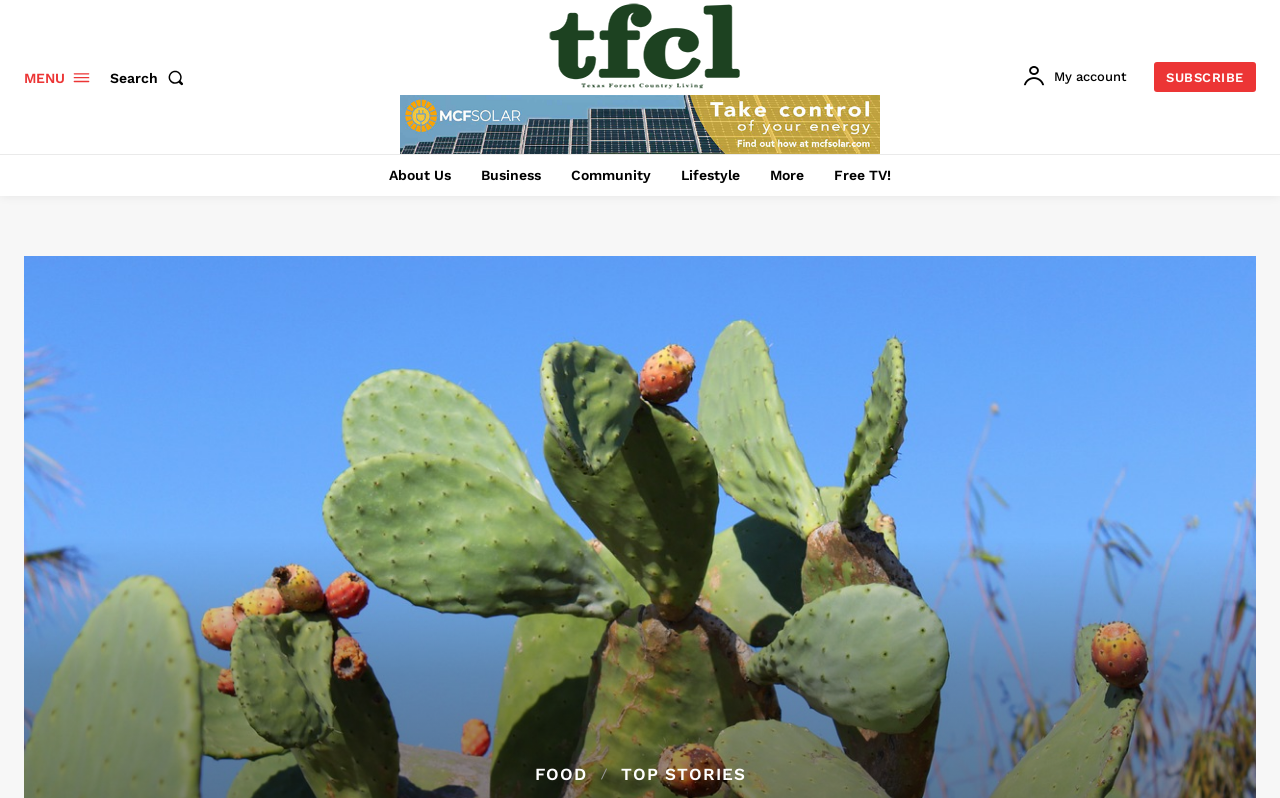What is the first menu item?
Answer with a single word or phrase, using the screenshot for reference.

FOOD